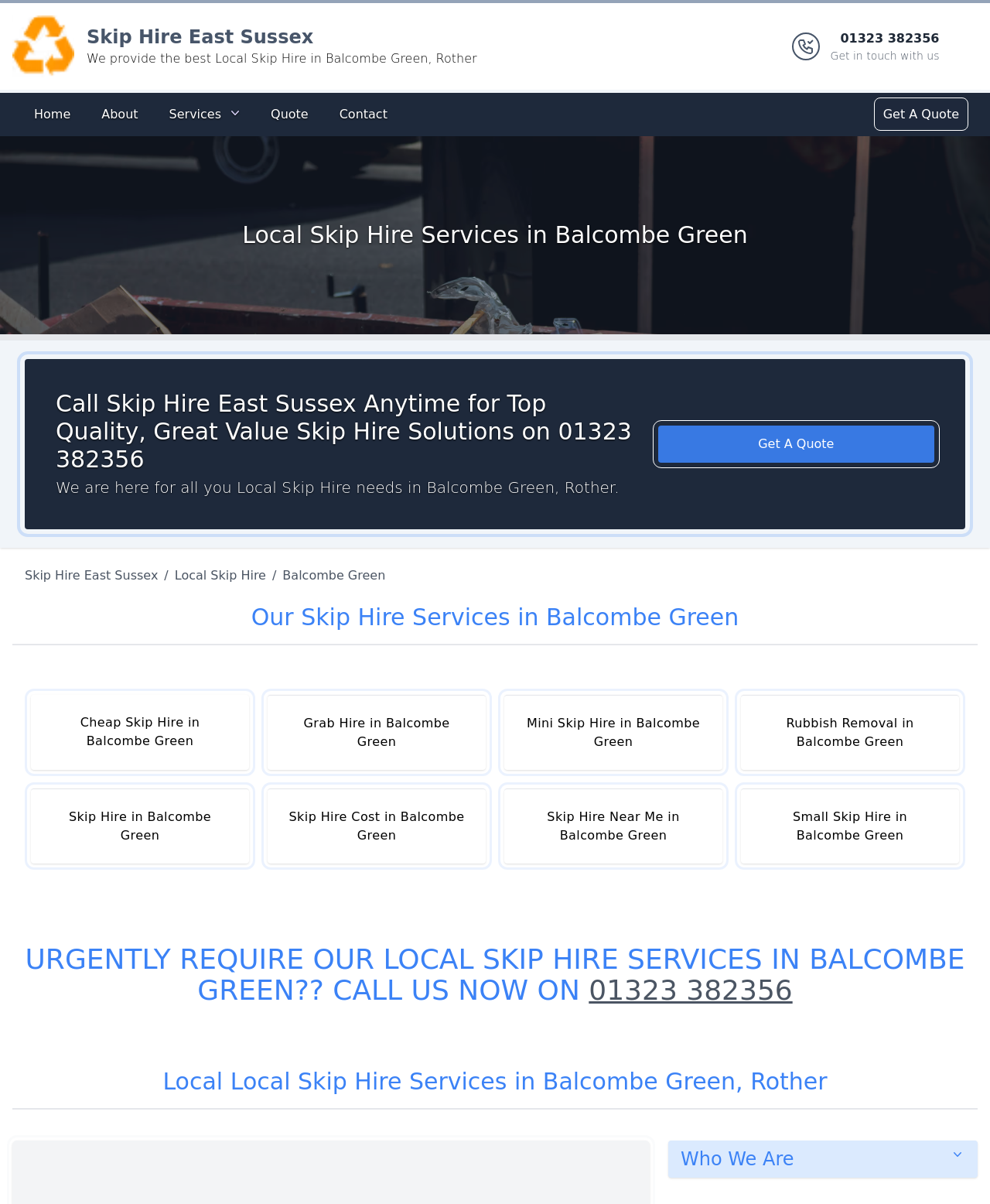Extract the primary header of the webpage and generate its text.

Local Skip Hire Services in Balcombe Green